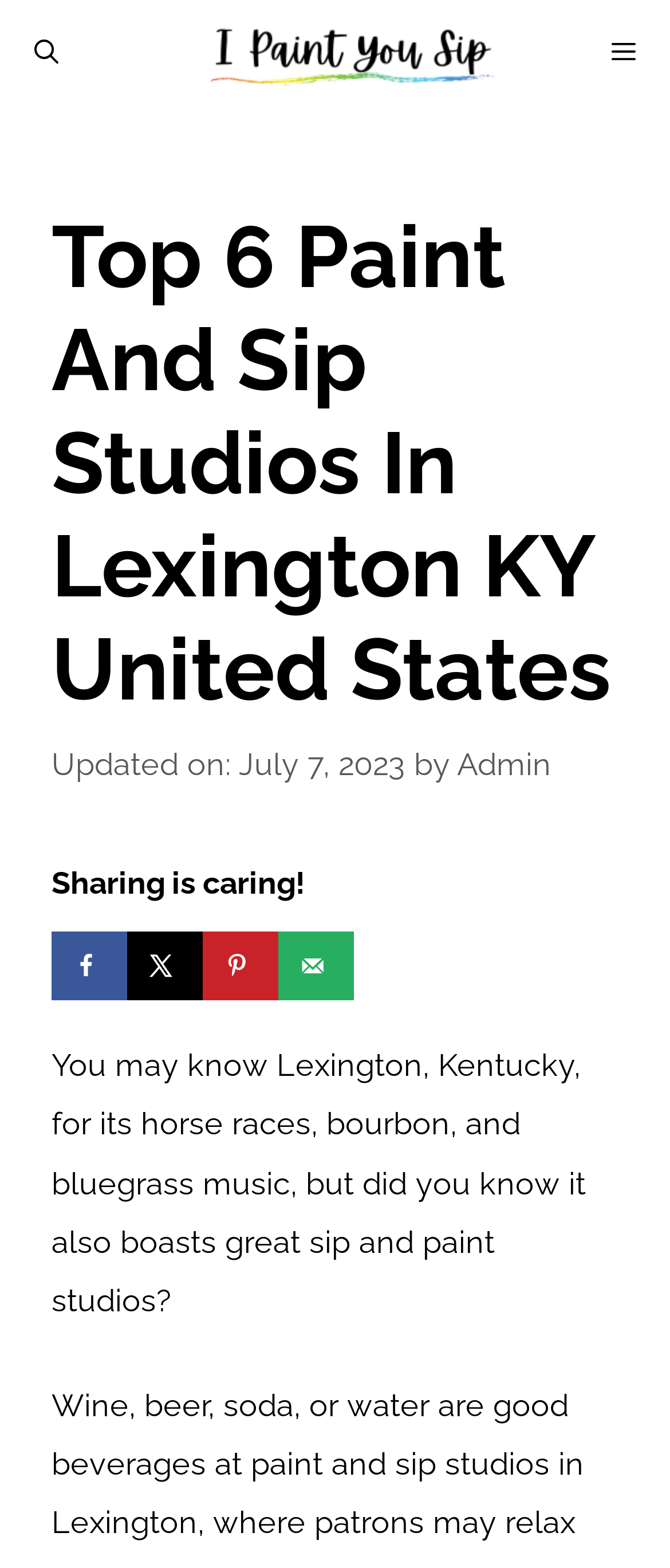What is the purpose of the 'MENU' button?
Using the details from the image, give an elaborate explanation to answer the question.

The 'MENU' button is located at the top-right corner of the webpage, and it is a button that can be expanded. Its purpose is to open the mobile menu, which is likely to contain navigation links to other parts of the website.